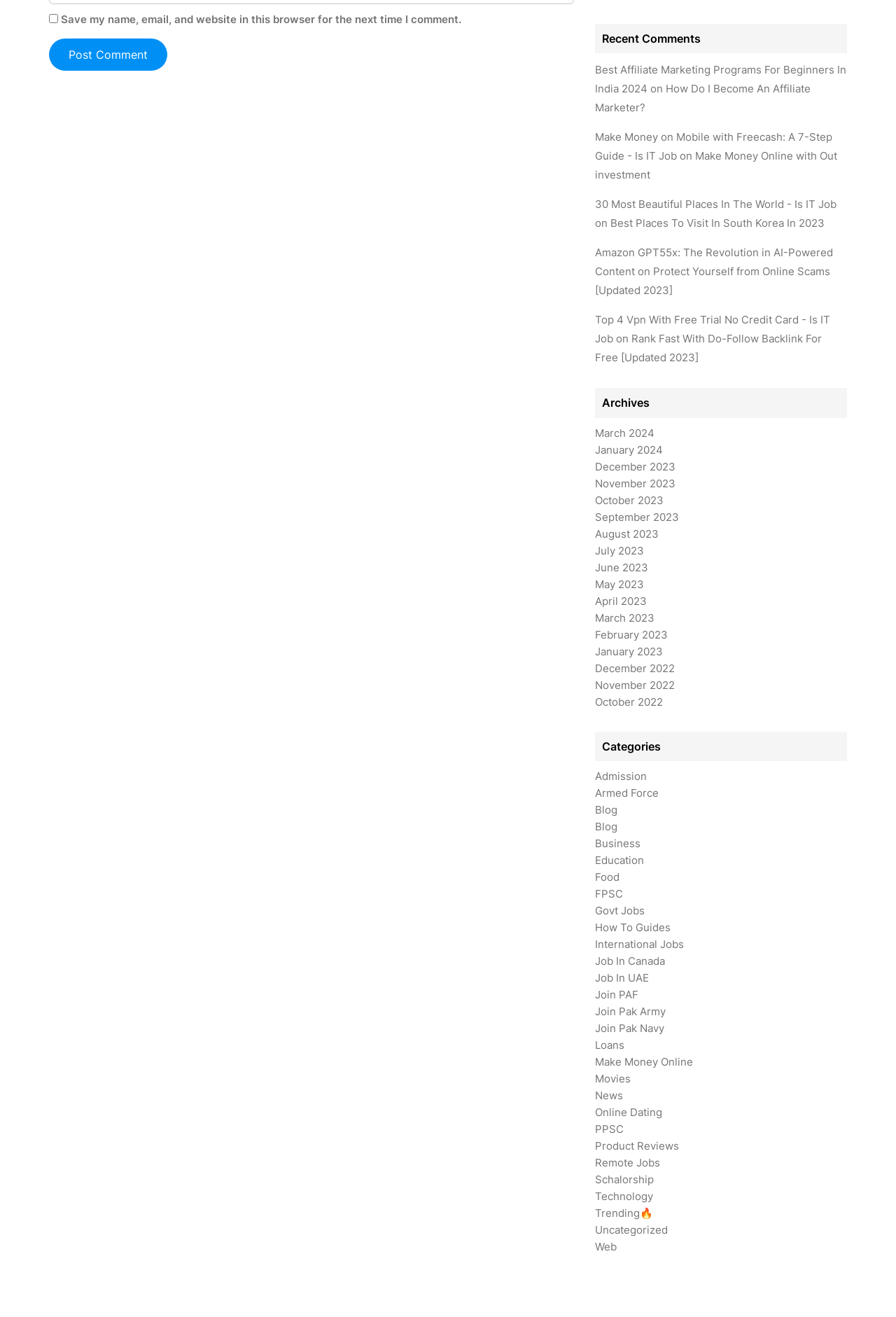What is the category of the link 'Make Money on Mobile with Freecash: A 7-Step Guide'?
Using the information from the image, answer the question thoroughly.

The link 'Make Money on Mobile with Freecash: A 7-Step Guide' is categorized under 'Make Money Online' as it provides a guide on how to make money using a mobile device with Freecash.